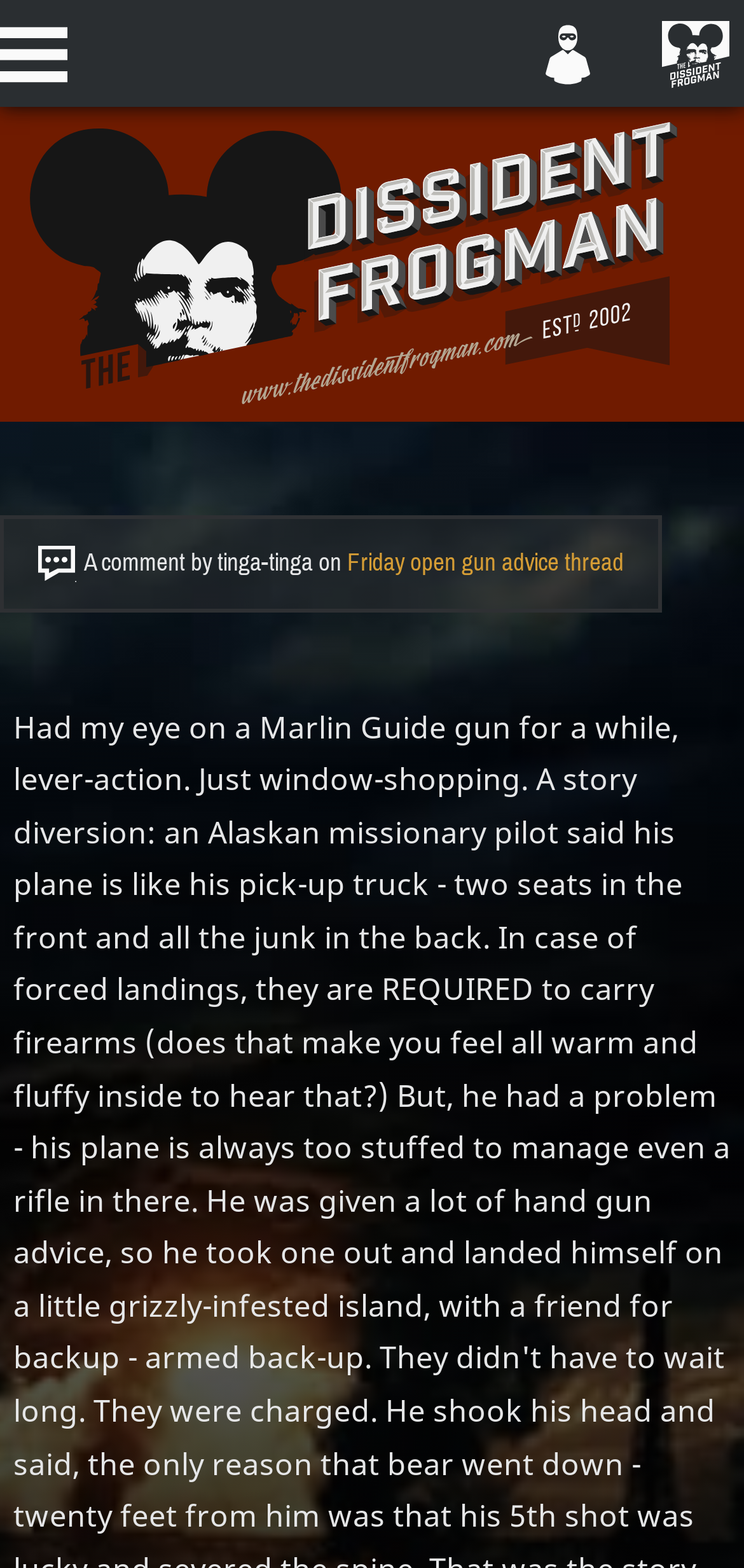What is the text of the link within the heading?
Refer to the image and answer the question using a single word or phrase.

Friday open gun advice thread